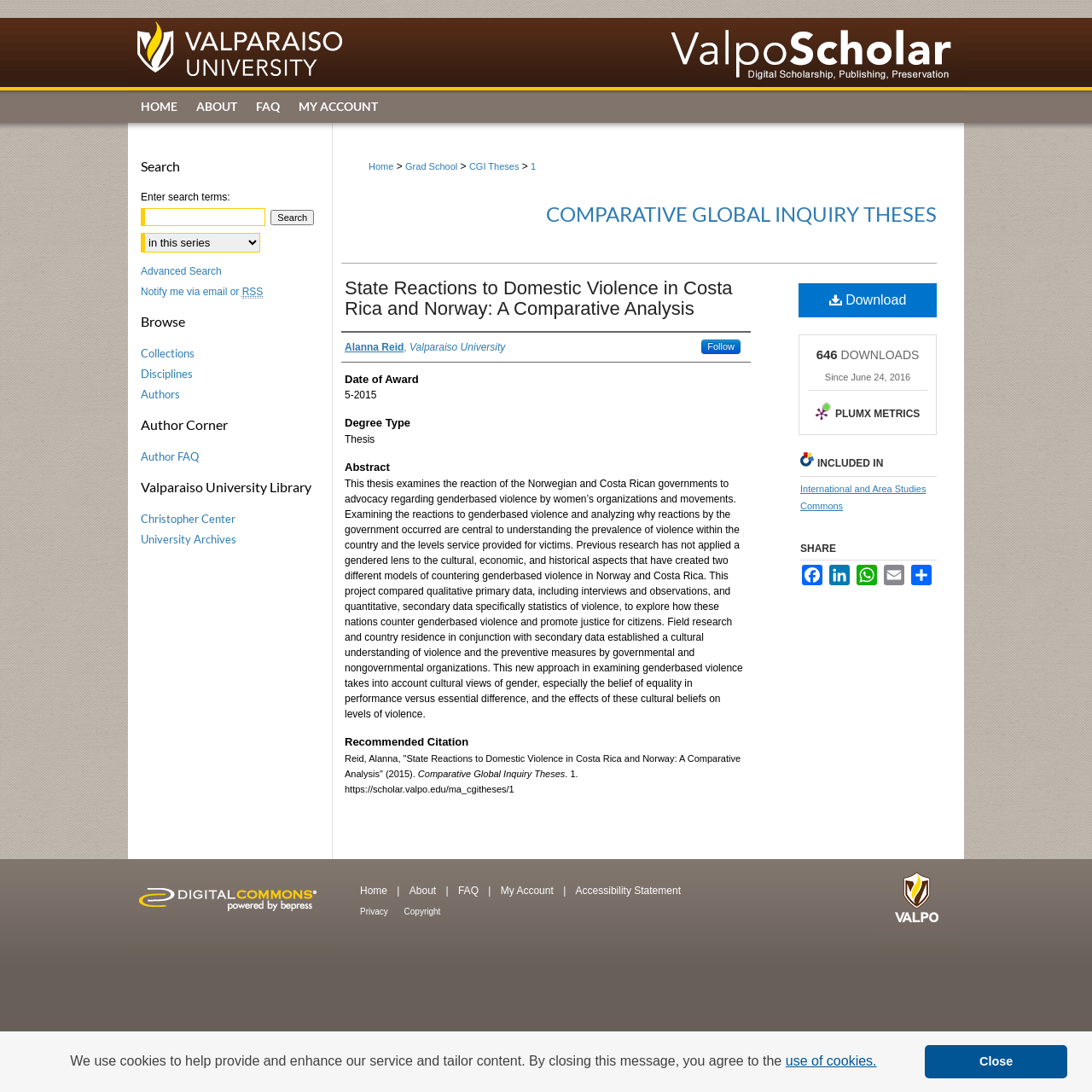Please indicate the bounding box coordinates of the element's region to be clicked to achieve the instruction: "Share on Facebook". Provide the coordinates as four float numbers between 0 and 1, i.e., [left, top, right, bottom].

[0.733, 0.517, 0.755, 0.536]